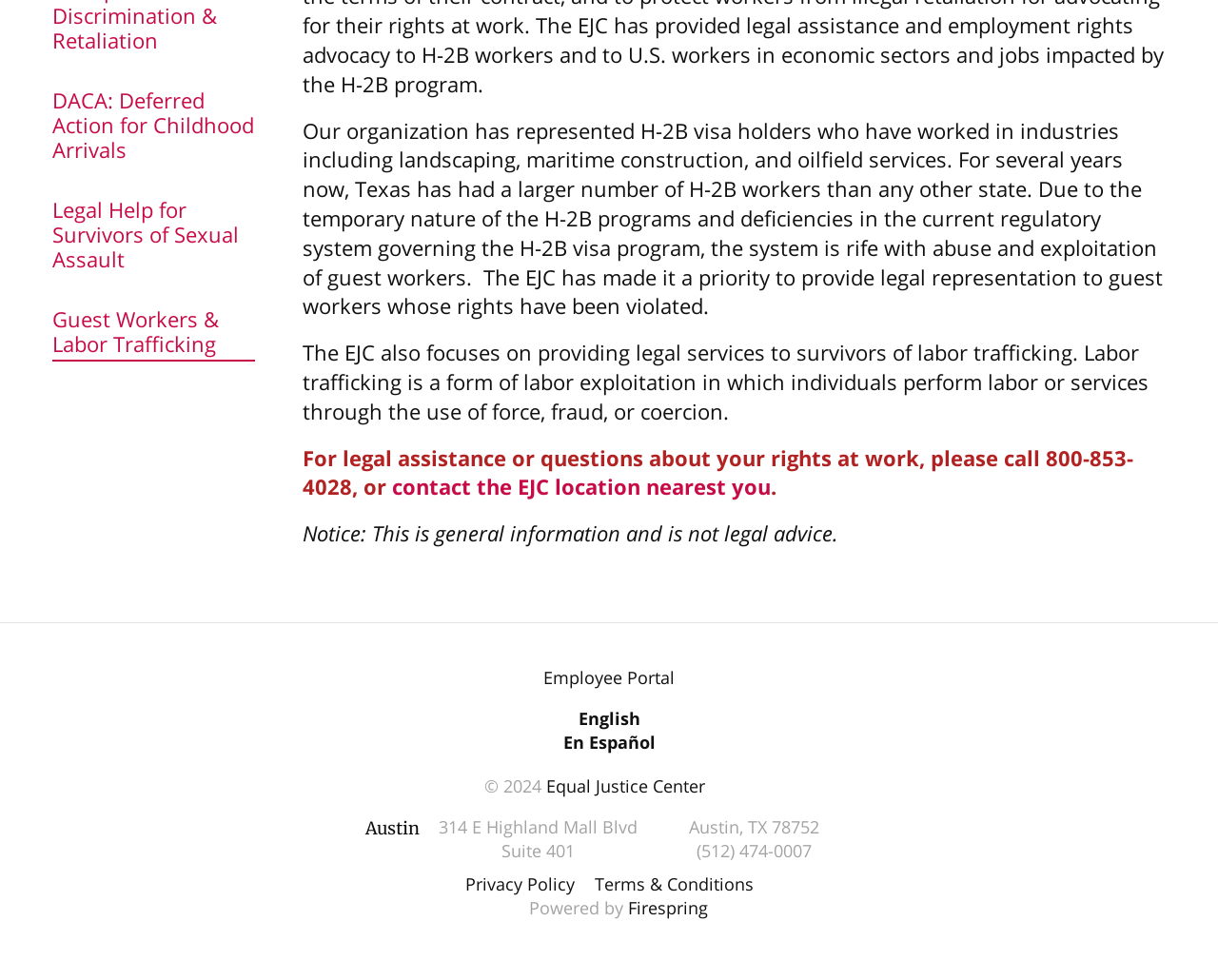Determine the bounding box coordinates in the format (top-left x, top-left y, bottom-right x, bottom-right y). Ensure all values are floating point numbers between 0 and 1. Identify the bounding box of the UI element described by: Guest Workers & Labor Trafficking

[0.043, 0.295, 0.209, 0.381]